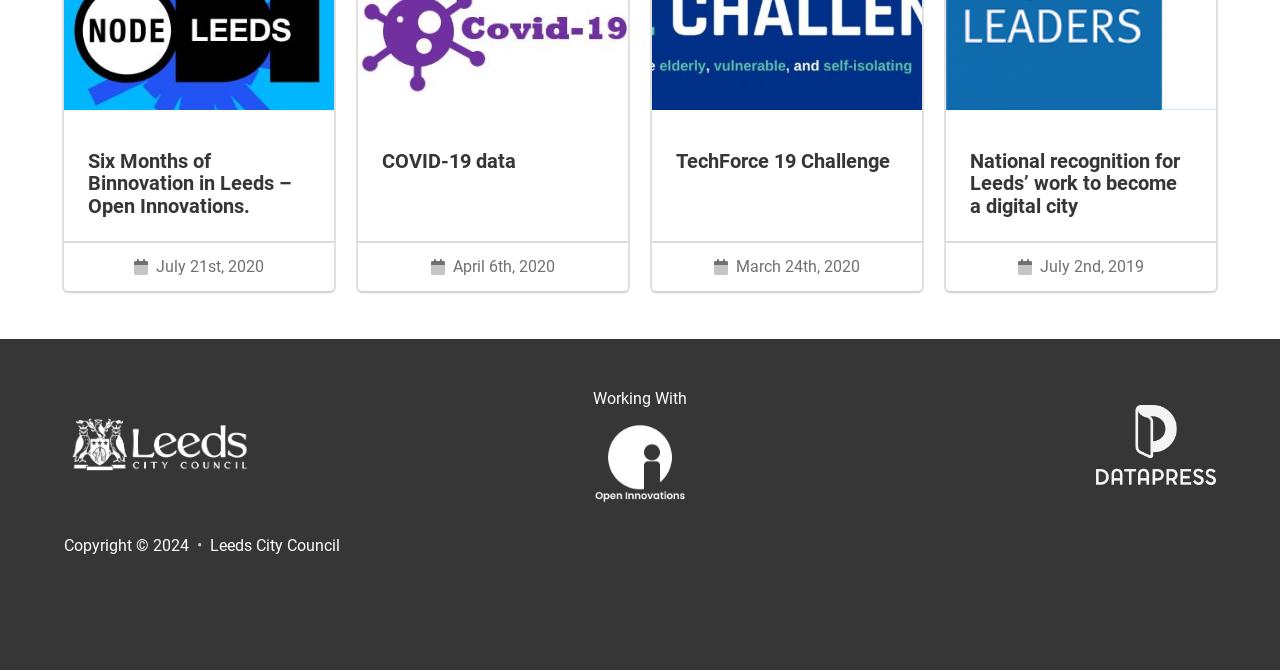Locate the bounding box of the UI element described by: "Photo Story" in the given webpage screenshot.

None